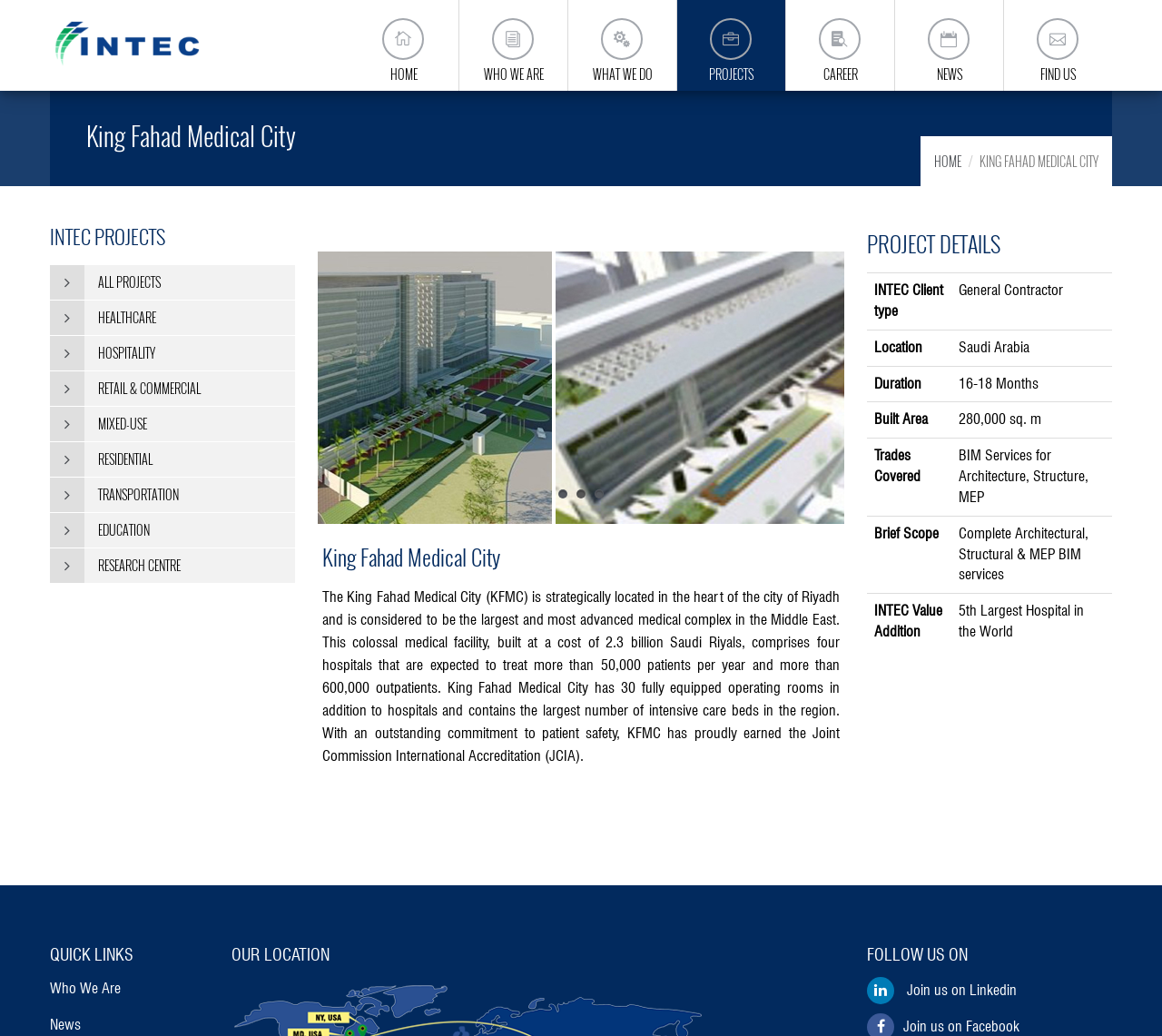Can you identify the bounding box coordinates of the clickable region needed to carry out this instruction: 'Check the PROJECT DETAILS table'? The coordinates should be four float numbers within the range of 0 to 1, stated as [left, top, right, bottom].

[0.746, 0.263, 0.957, 0.627]